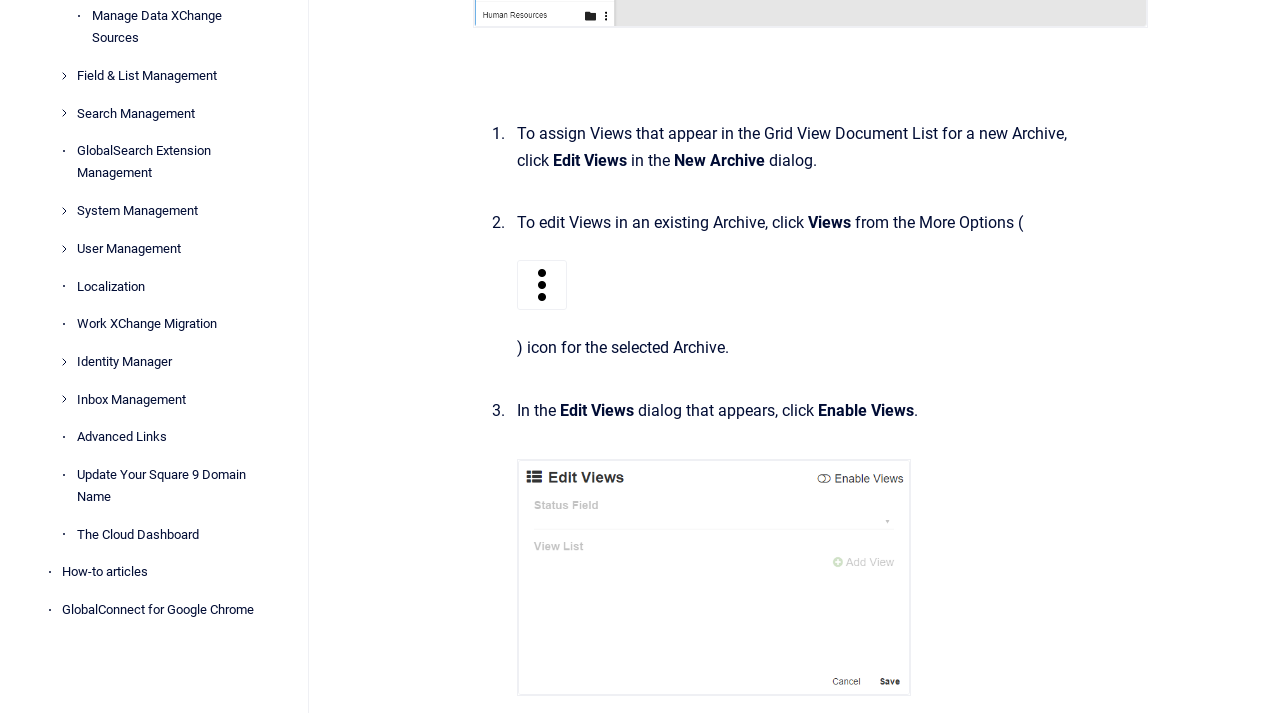Given the element description "Search Management" in the screenshot, predict the bounding box coordinates of that UI element.

[0.06, 0.134, 0.216, 0.185]